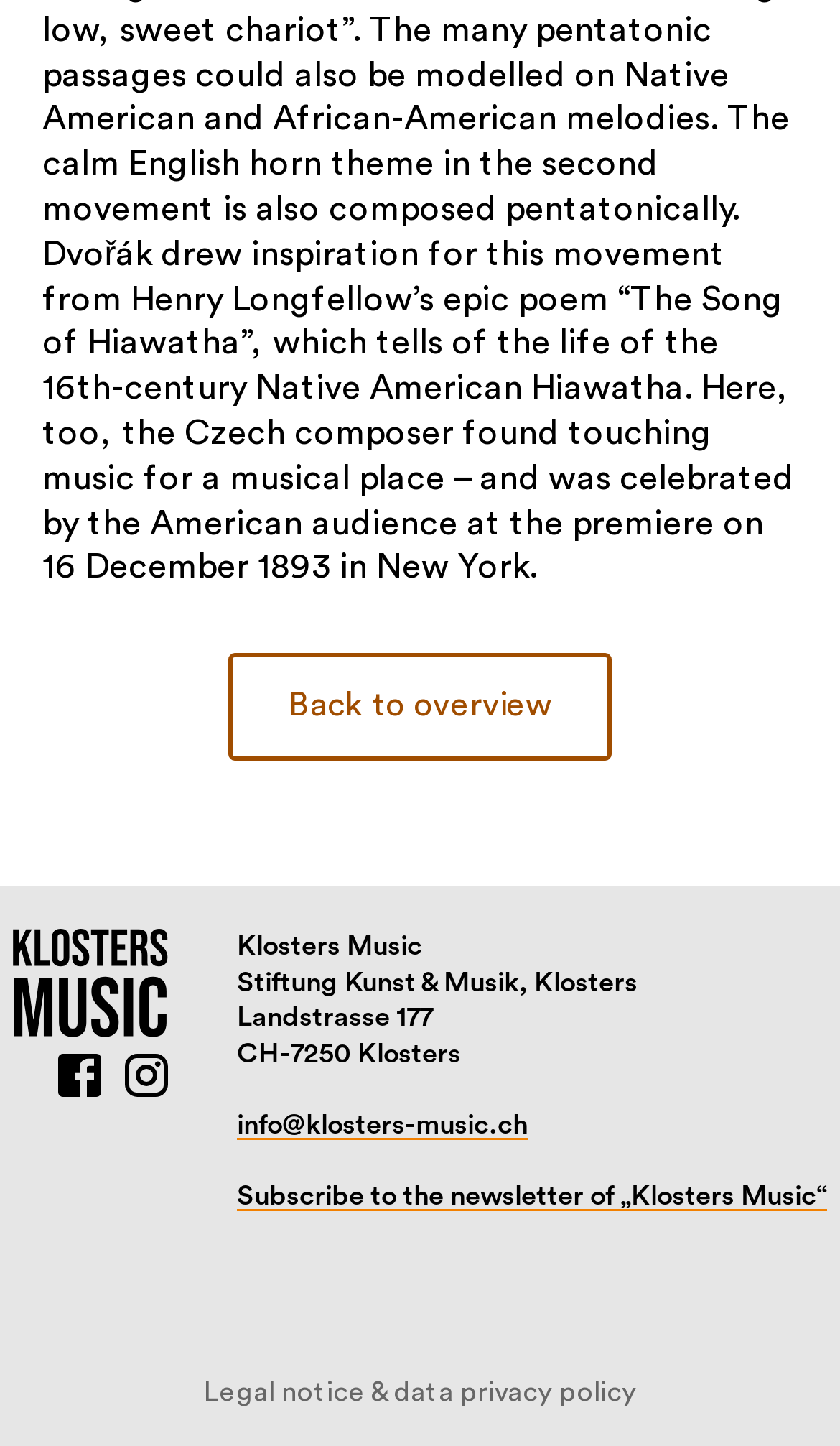Answer the following in one word or a short phrase: 
What is the name of the music foundation?

Stiftung Kunst & Musik, Klosters